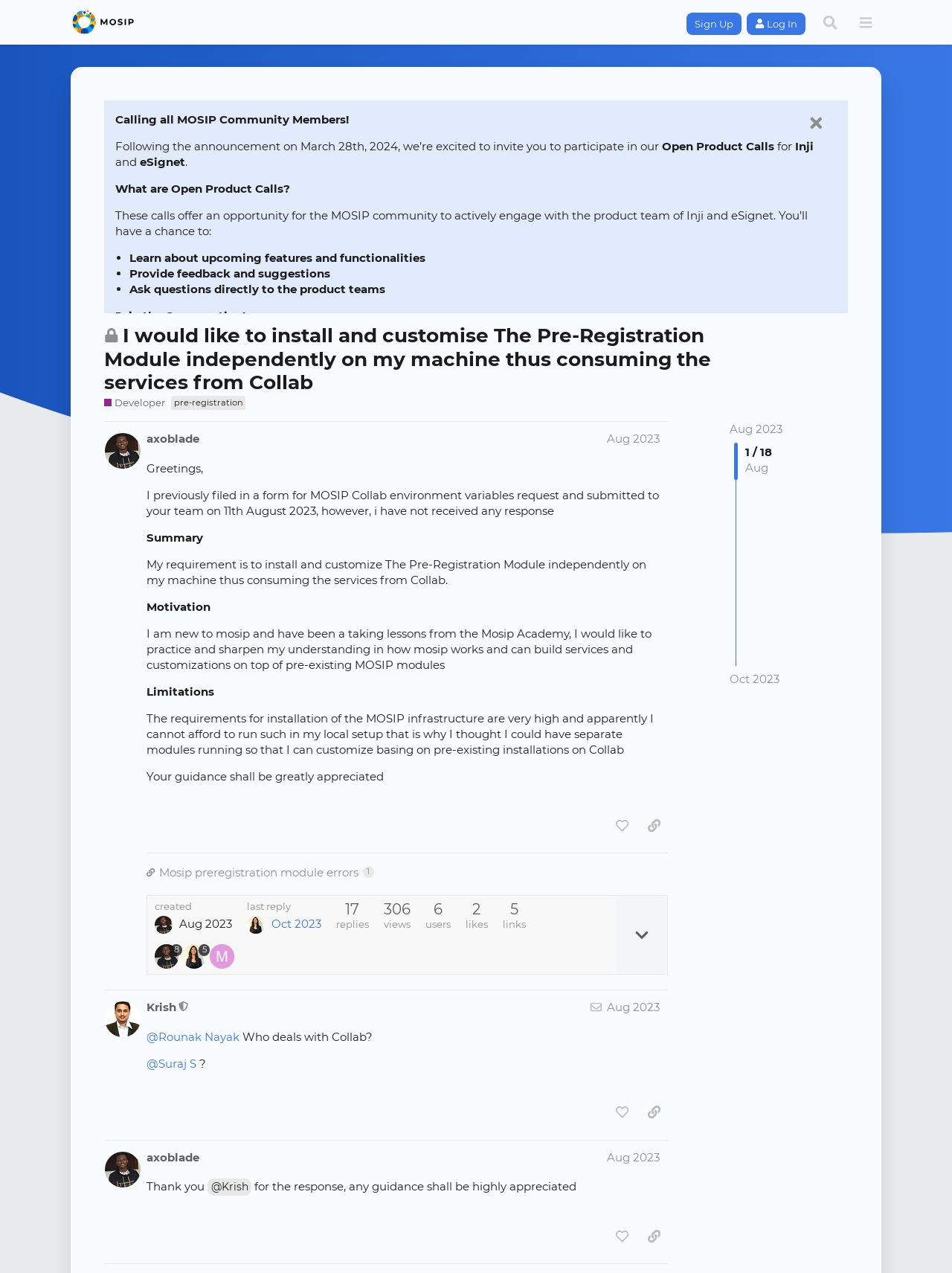Find the bounding box coordinates of the element you need to click on to perform this action: 'Click on the 'All things MOSIP' link'. The coordinates should be represented by four float values between 0 and 1, in the format [left, top, right, bottom].

[0.074, 0.006, 0.143, 0.029]